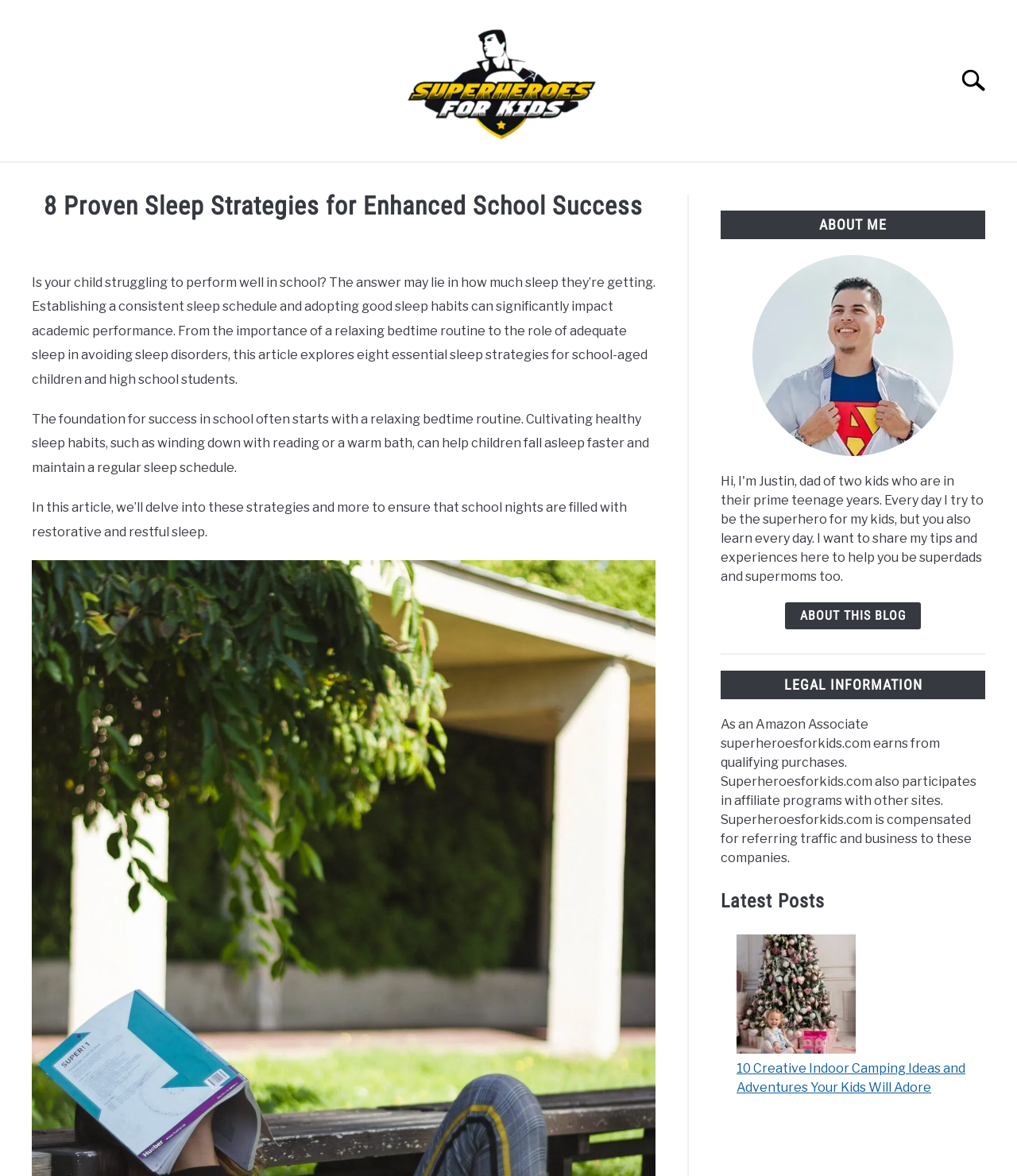Determine the bounding box coordinates of the element's region needed to click to follow the instruction: "Learn more about the author by clicking 'Babu'". Provide these coordinates as four float numbers between 0 and 1, formatted as [left, top, right, bottom].

[0.03, 0.227, 0.06, 0.239]